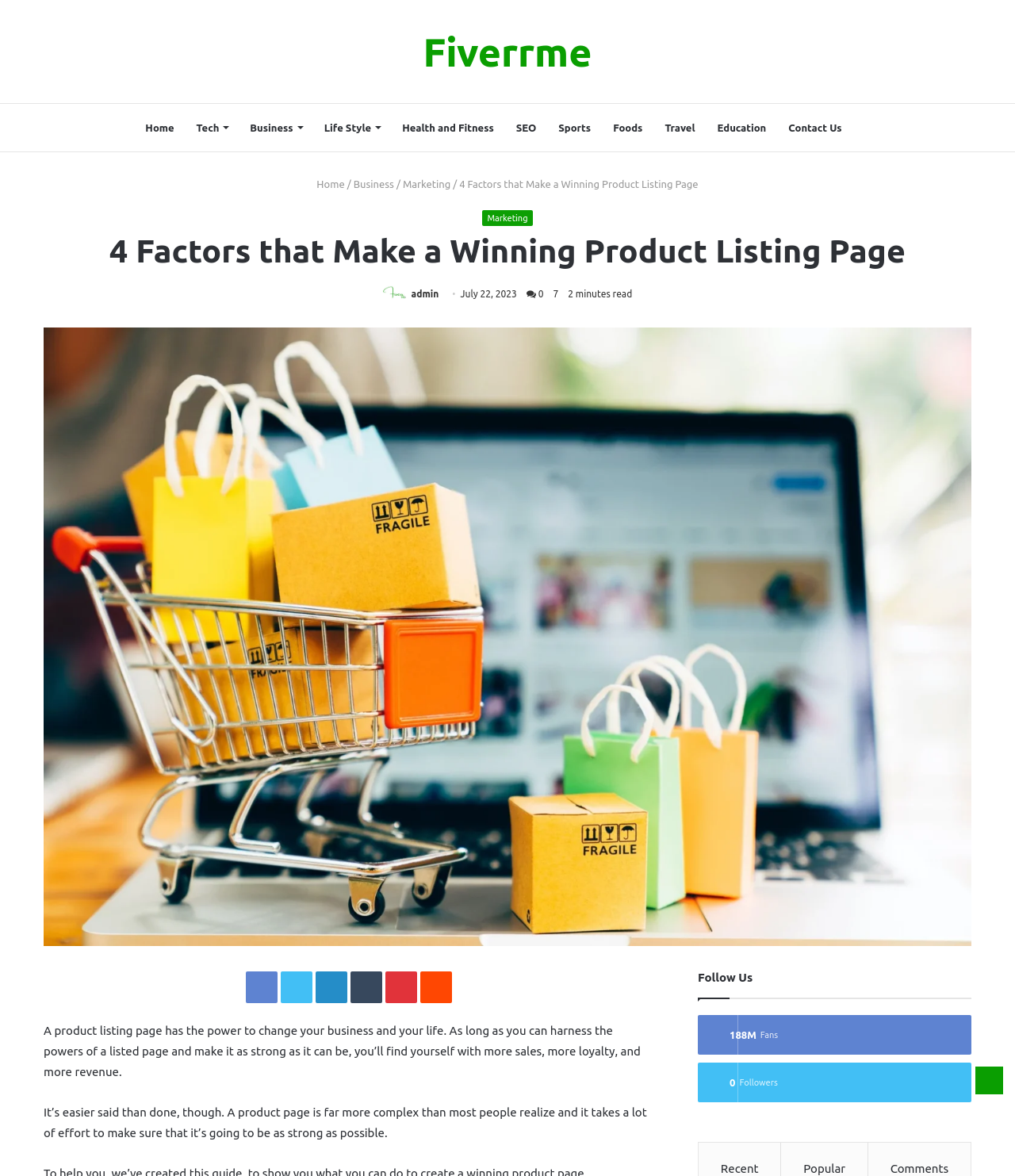Who is the author of the article?
Based on the image, respond with a single word or phrase.

admin